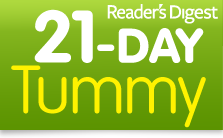What is the focus of the '21-Day Tummy' program?
Answer the question in a detailed and comprehensive manner.

The '21-Day Tummy' program focuses on promoting a healthier lifestyle and addressing digestion issues, with a emphasis on dietary solutions and success stories related to digestive wellness, as stated in the caption.